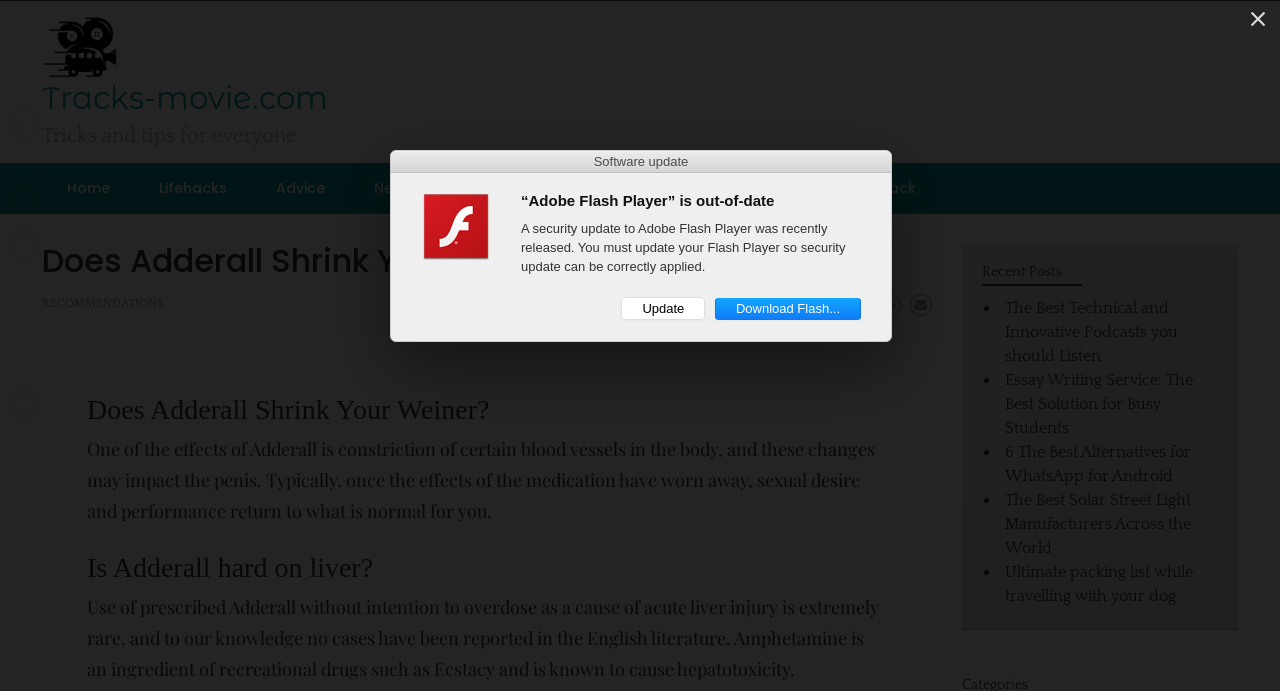Determine the bounding box coordinates of the UI element described below. Use the format (top-left x, top-left y, bottom-right x, bottom-right y) with floating point numbers between 0 and 1: Twitter

[0.003, 0.208, 0.034, 0.266]